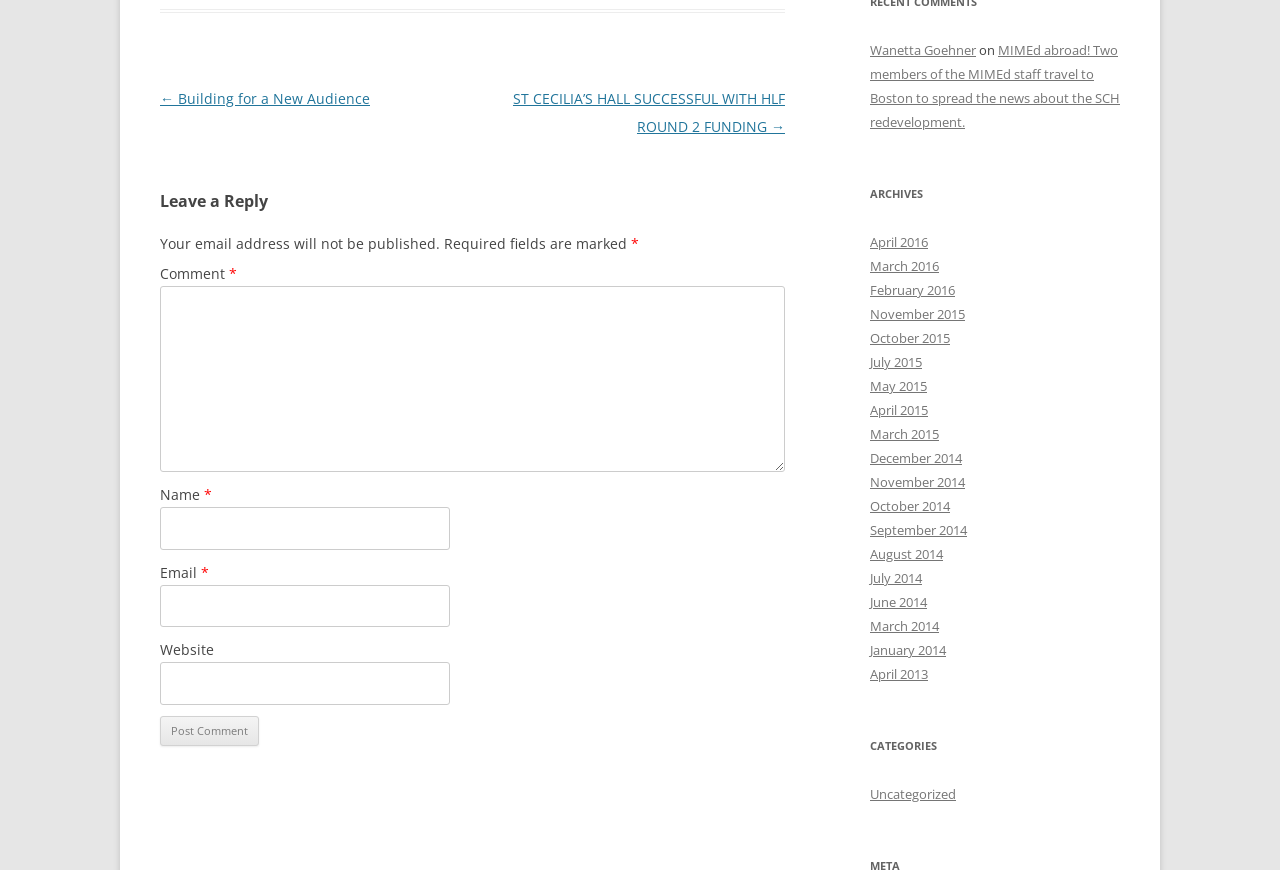Using the webpage screenshot, find the UI element described by parent_node: Email * aria-describedby="email-notes" name="email". Provide the bounding box coordinates in the format (top-left x, top-left y, bottom-right x, bottom-right y), ensuring all values are floating point numbers between 0 and 1.

[0.125, 0.672, 0.351, 0.721]